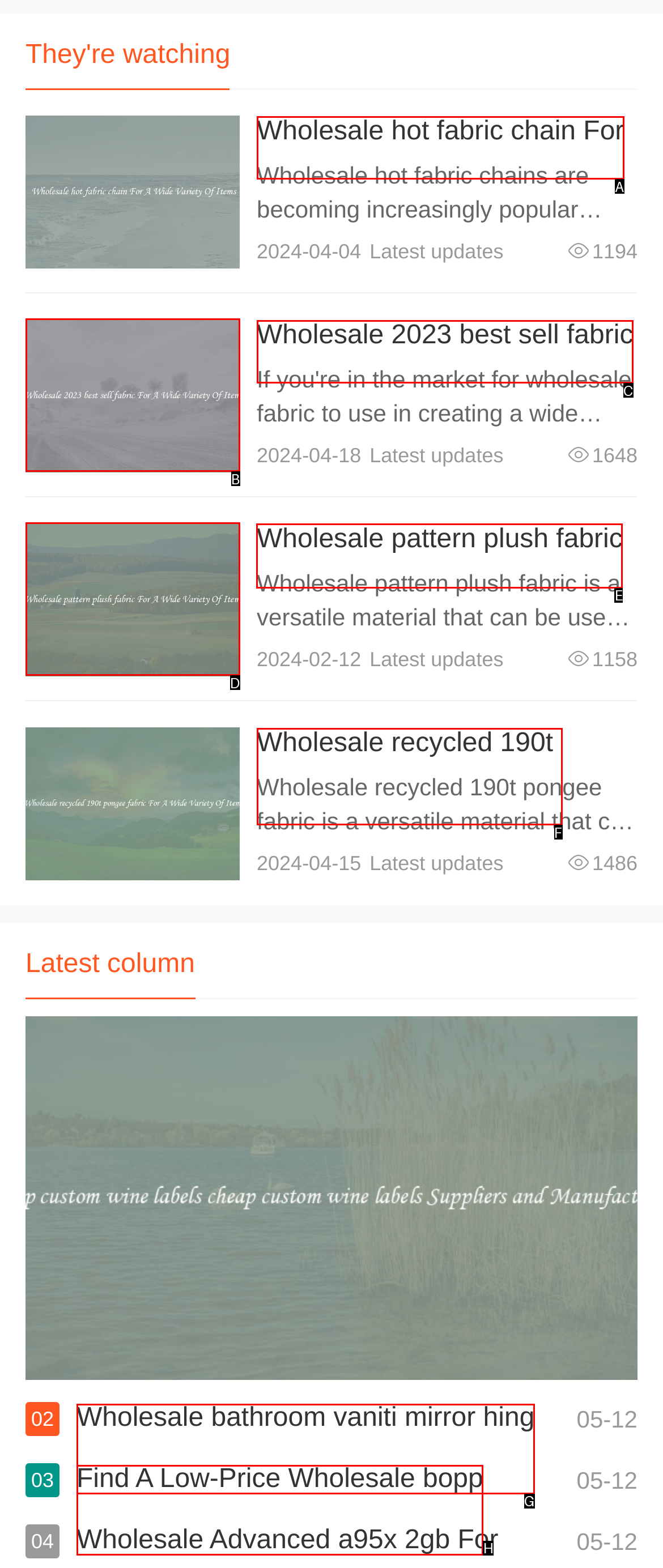Tell me which option I should click to complete the following task: View wholesale pattern plush fabric Answer with the option's letter from the given choices directly.

E